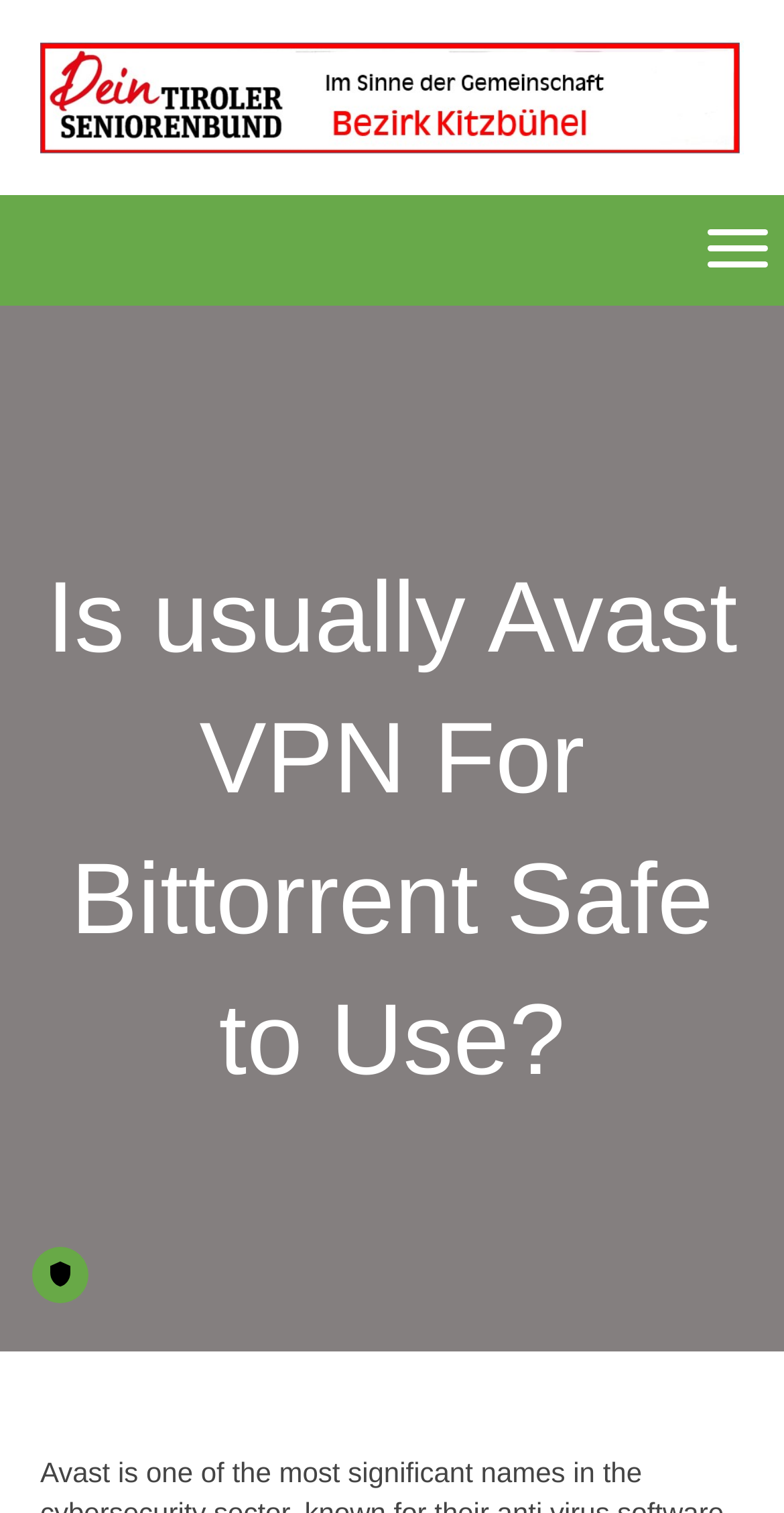Identify the bounding box coordinates for the UI element that matches this description: "alt="Bezirk" title="Bezirk"".

[0.051, 0.052, 0.949, 0.073]